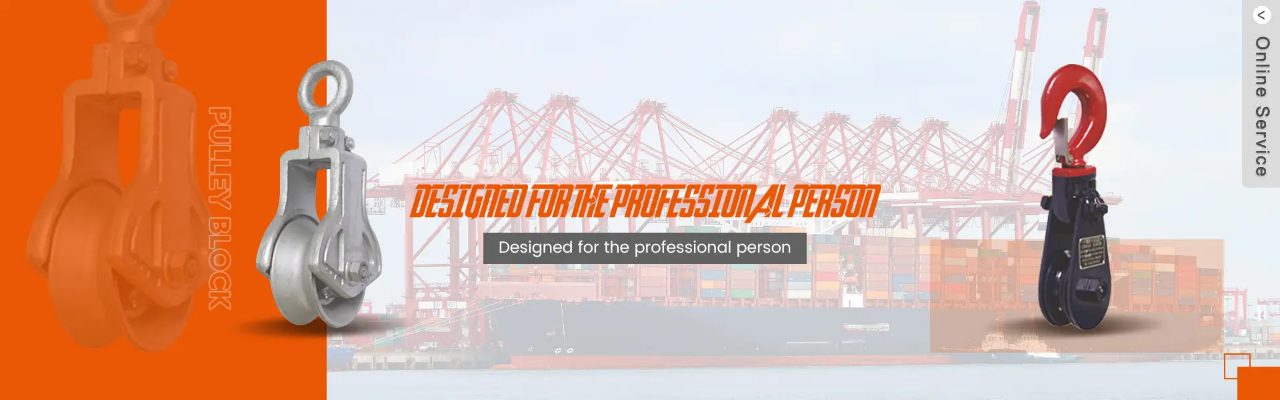Describe every important feature and element in the image comprehensively.

The image showcases a professional-grade pulley block, prominently highlighted against a backdrop of shipping containers and cranes at a port. The design emphasizes functionality and strength, with the pulley block displayed on the left, featuring a metallic finish and a distinctive hook. On the right side of the image, bold text reads "DESIGNED FOR THE PROFESSIONAL PERSON," conveying the product's suitability for industry professionals. Beneath this, an additional tagline reinforces the purpose of the product: "Designed for the professional person." The overall composition blends industrial elements with a modern aesthetic, creating a visually appealing representation of the product’s functionality in professional contexts.